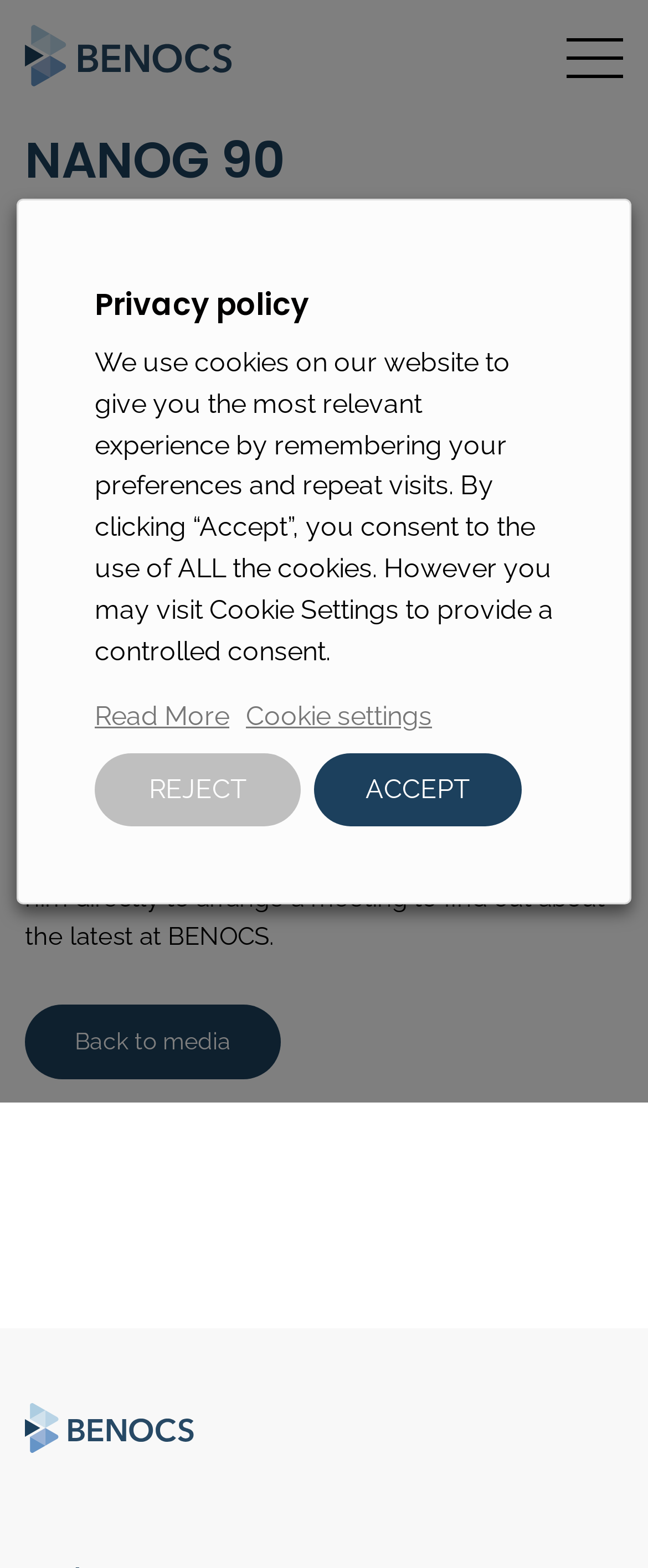Where is the event NANOG 90 taking place?
Answer the question with detailed information derived from the image.

I found this answer by looking at the text 'Next week Hari is off to Charlotte, USA, to attend NANOG 90.' which is located in the article section of the webpage.